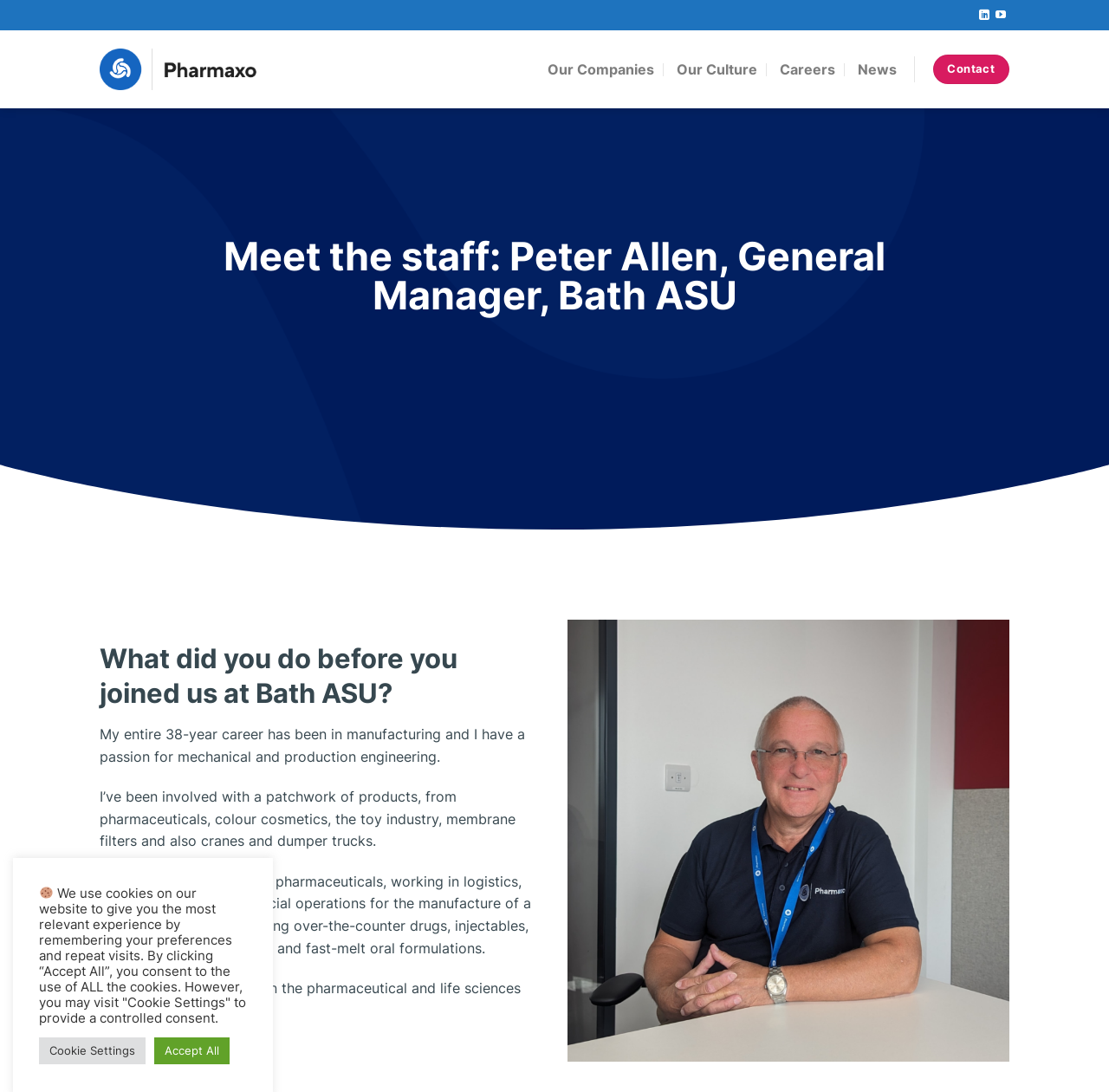Specify the bounding box coordinates of the region I need to click to perform the following instruction: "Visit pharmaxo.com". The coordinates must be four float numbers in the range of 0 to 1, i.e., [left, top, right, bottom].

[0.09, 0.044, 0.231, 0.083]